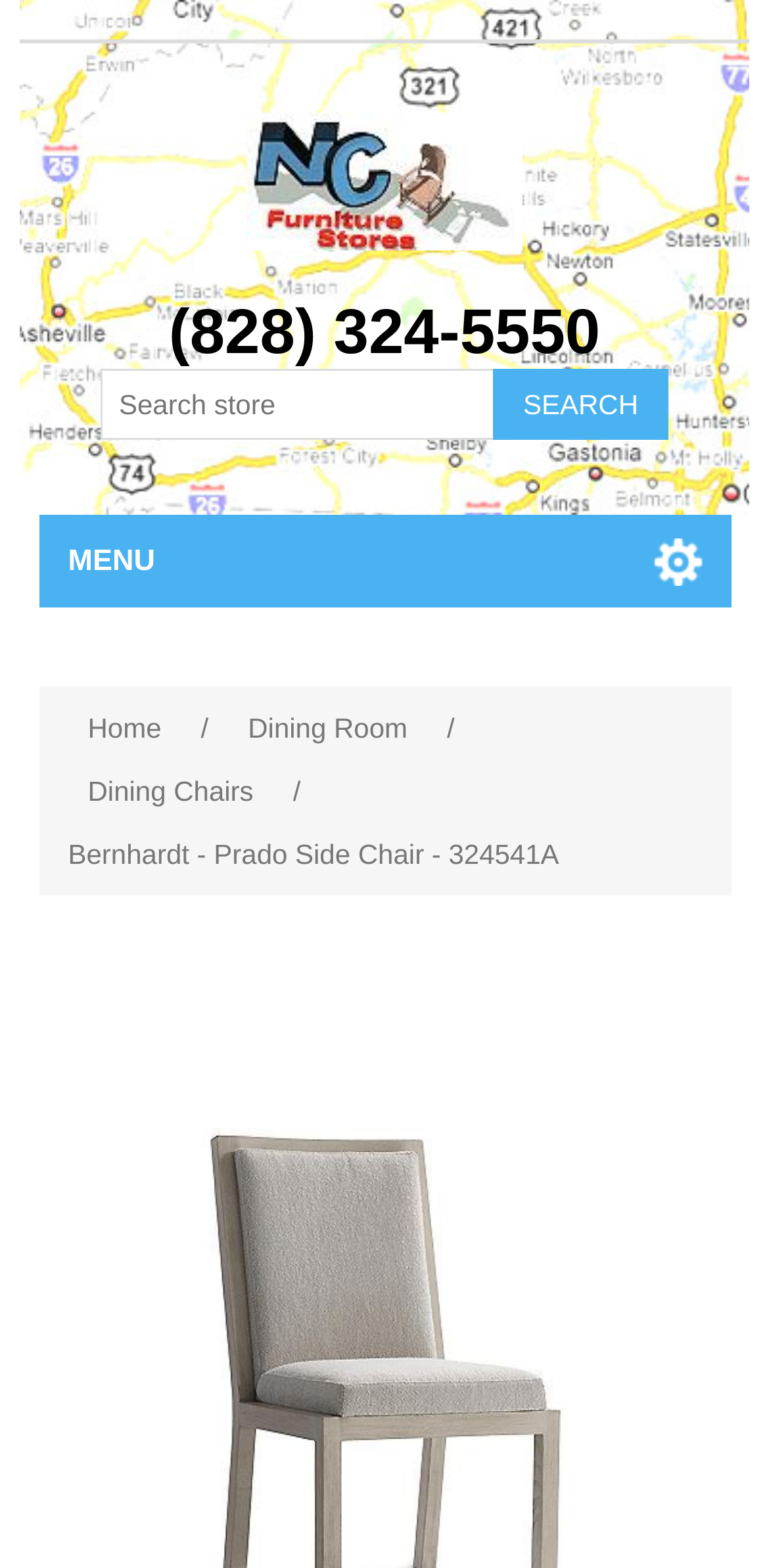What is the phone number of NC Furniture Stores?
Based on the screenshot, give a detailed explanation to answer the question.

I found the phone number by looking at the static text element that contains the phone number, which is '(828) 324-5550'.